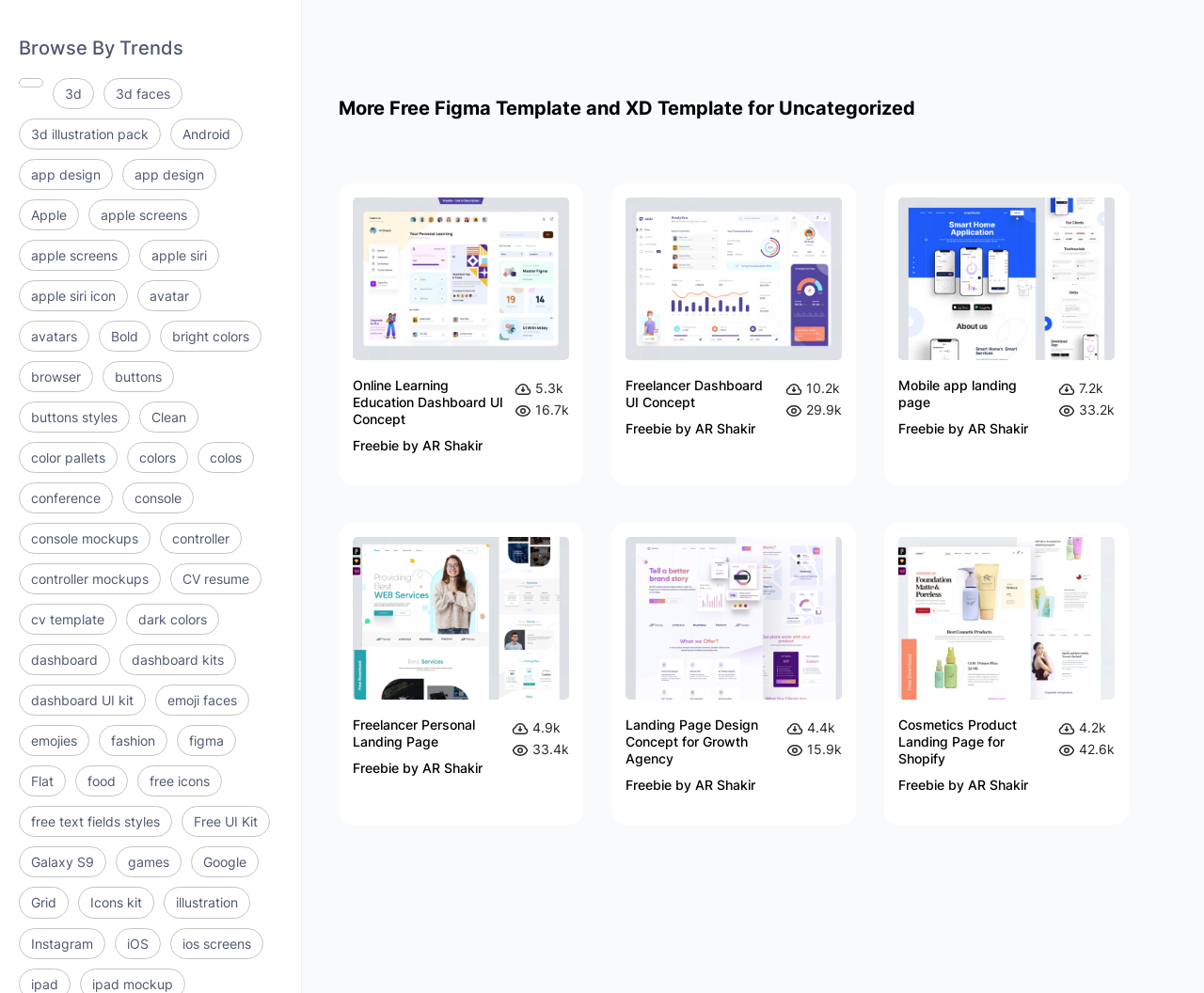What is the main purpose of this webpage?
Please respond to the question with a detailed and well-explained answer.

The webpage has a heading 'Browse By Trends' and contains many links to free templates, indicating that the main purpose of this webpage is to allow users to browse and access free templates.